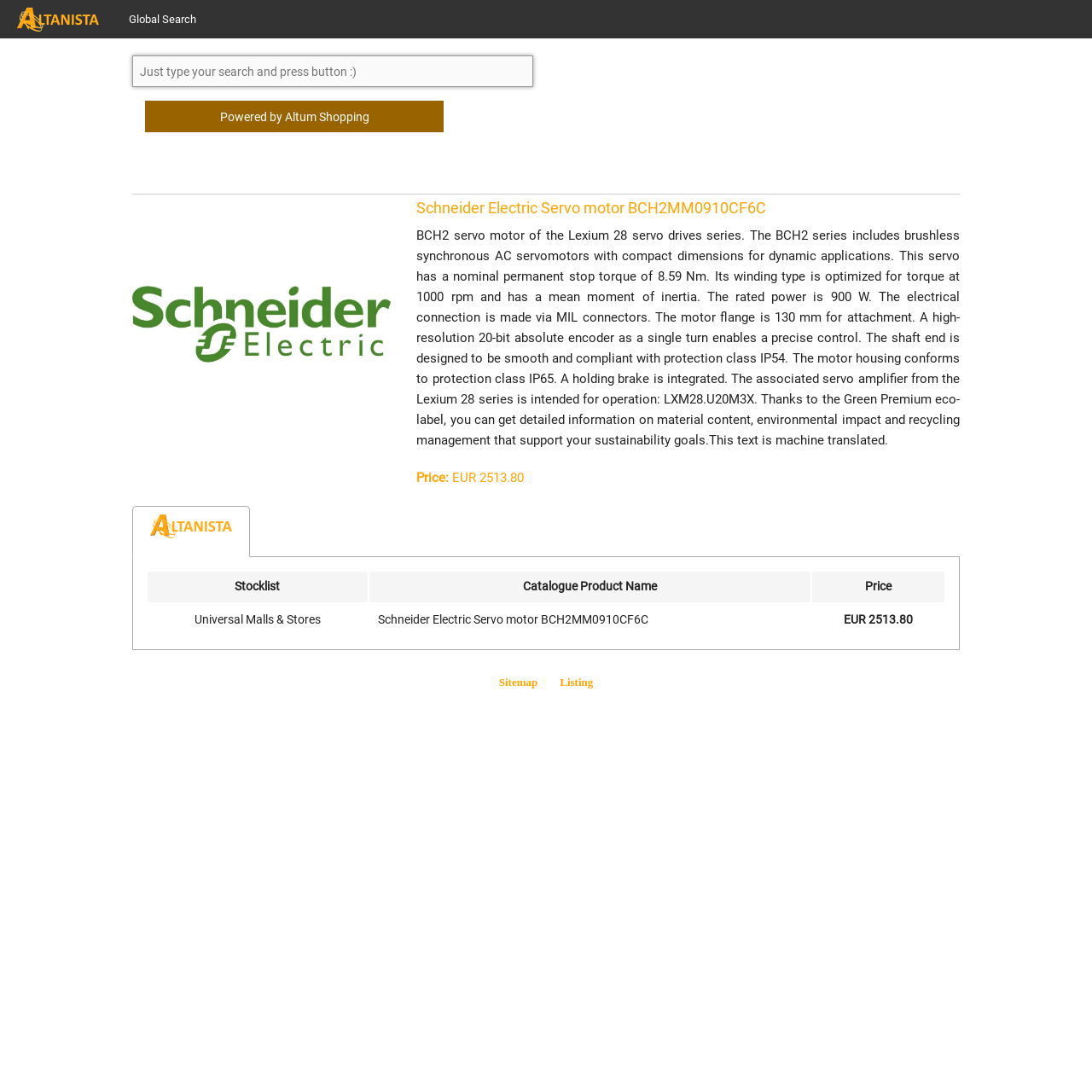Locate the bounding box coordinates of the area you need to click to fulfill this instruction: 'Search for a product'. The coordinates must be in the form of four float numbers ranging from 0 to 1: [left, top, right, bottom].

[0.121, 0.051, 0.488, 0.08]